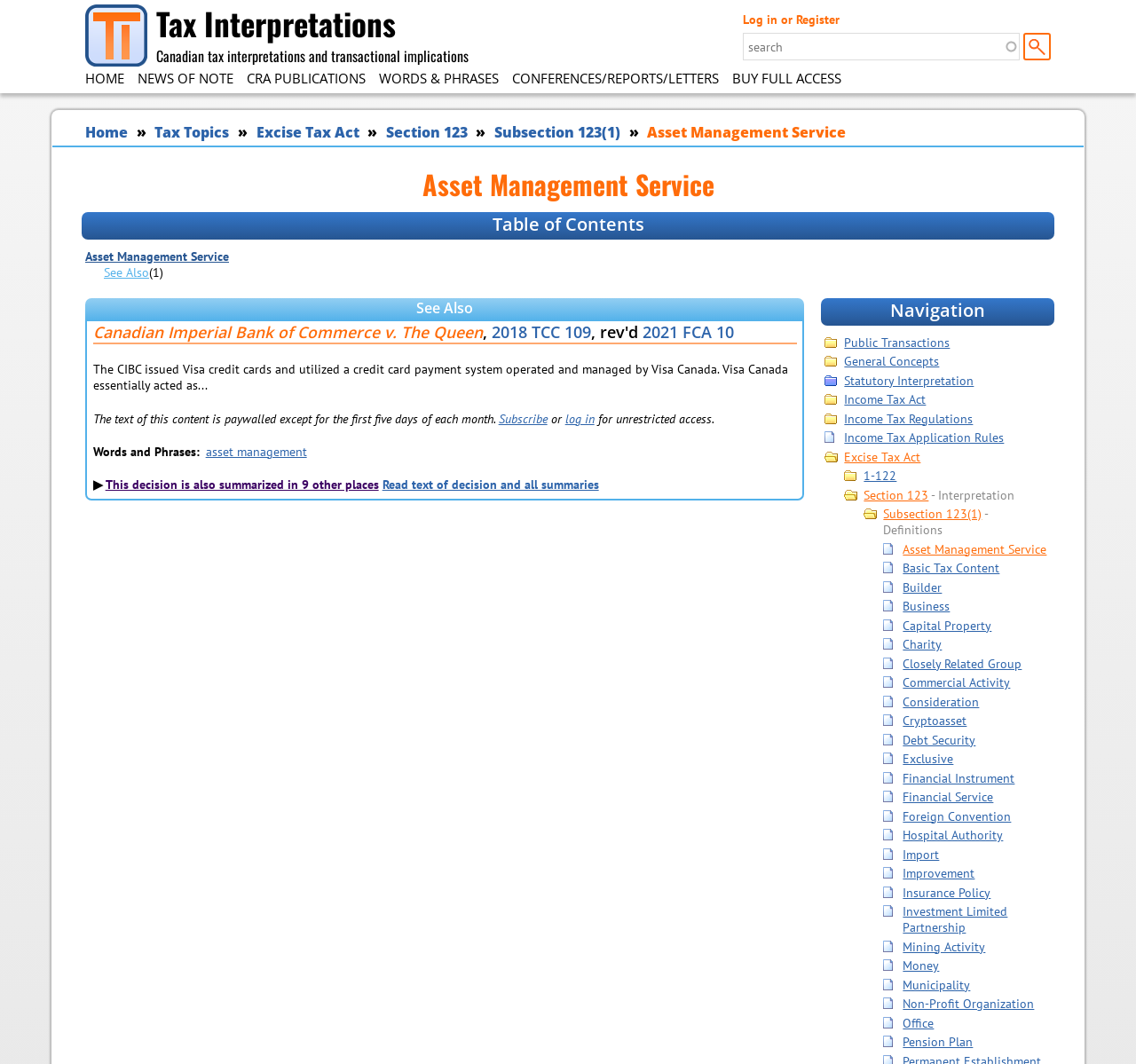How many links are there in the navigation section?
Based on the screenshot, respond with a single word or phrase.

14